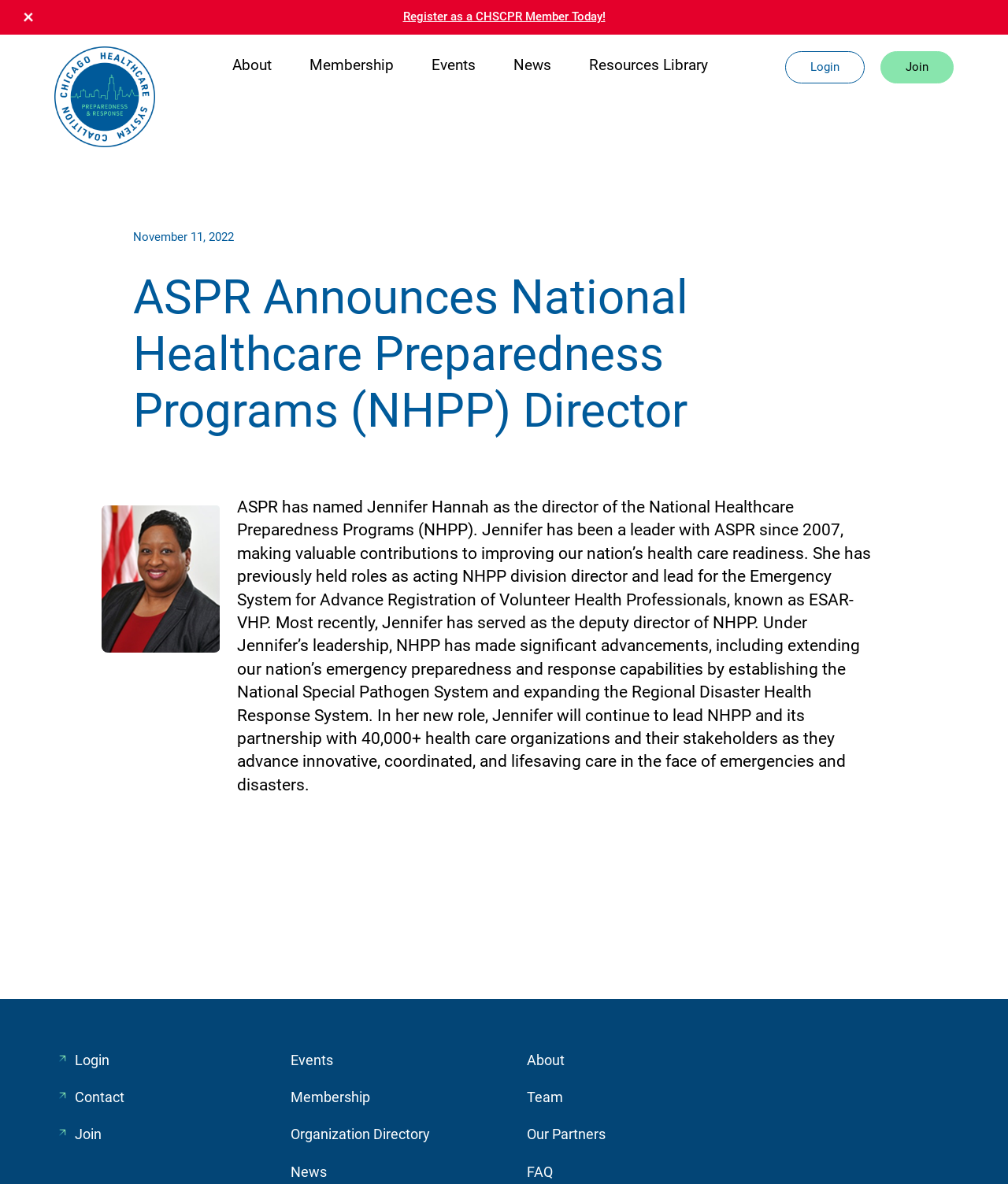What is the name of the new director of NHPP?
Please provide a comprehensive answer based on the information in the image.

I found the answer by reading the article content, which mentions that ASPR has named Jennifer Hannah as the director of the National Healthcare Preparedness Programs (NHPP).